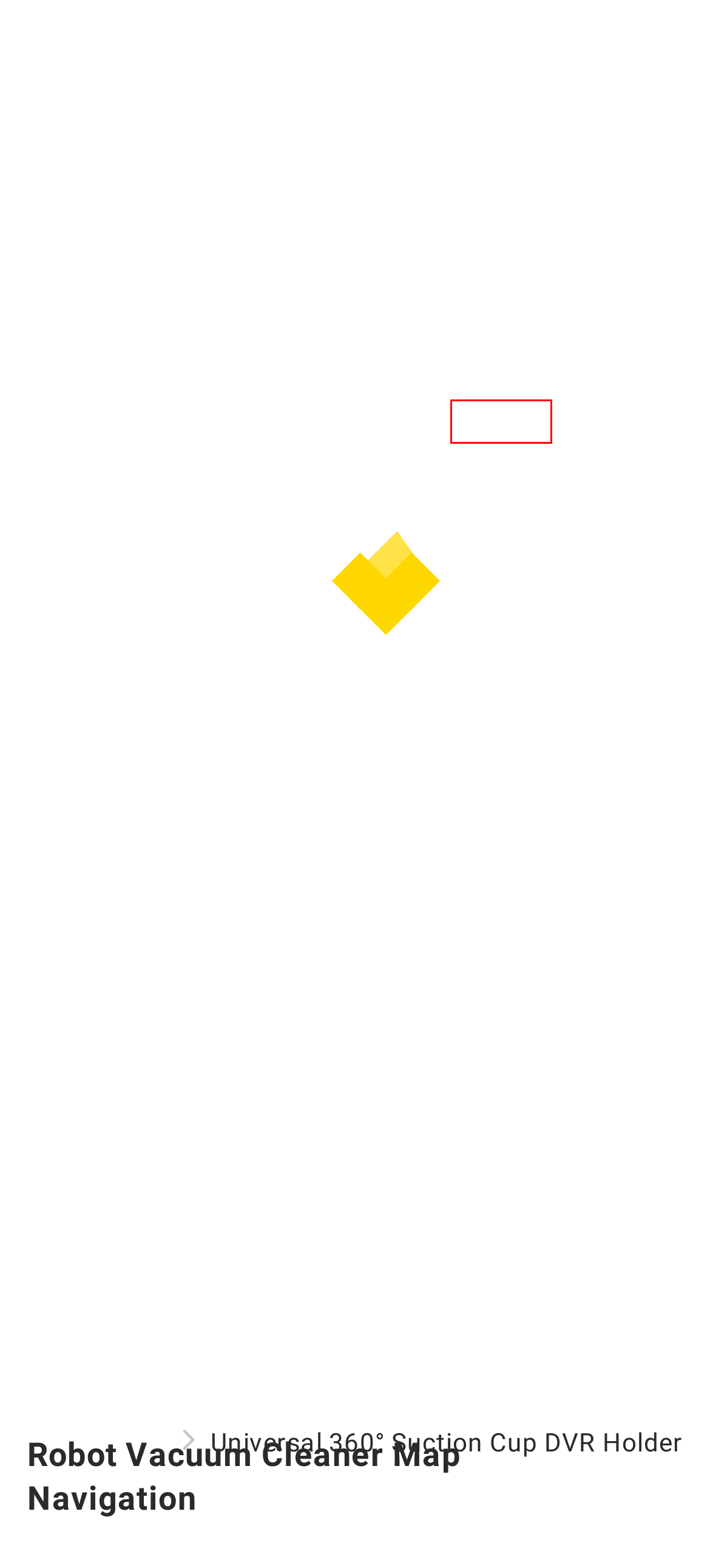Review the screenshot of a webpage containing a red bounding box around an element. Select the description that best matches the new webpage after clicking the highlighted element. The options are:
A. Media - Shopping Pitstop
B. Robot Vacuum Cleaner Dry And Wet - Shopping Pitstop
C. Gift Certificates - Shopping Pitstop
D. Cart - Shopping Pitstop
E. Customer Service - Shopping Pitstop
F. Daily Deals - Shopping Pitstop
G. Consumer Electronics - Shopping Pitstop
H. Wishlist - Shopping Pitstop

H